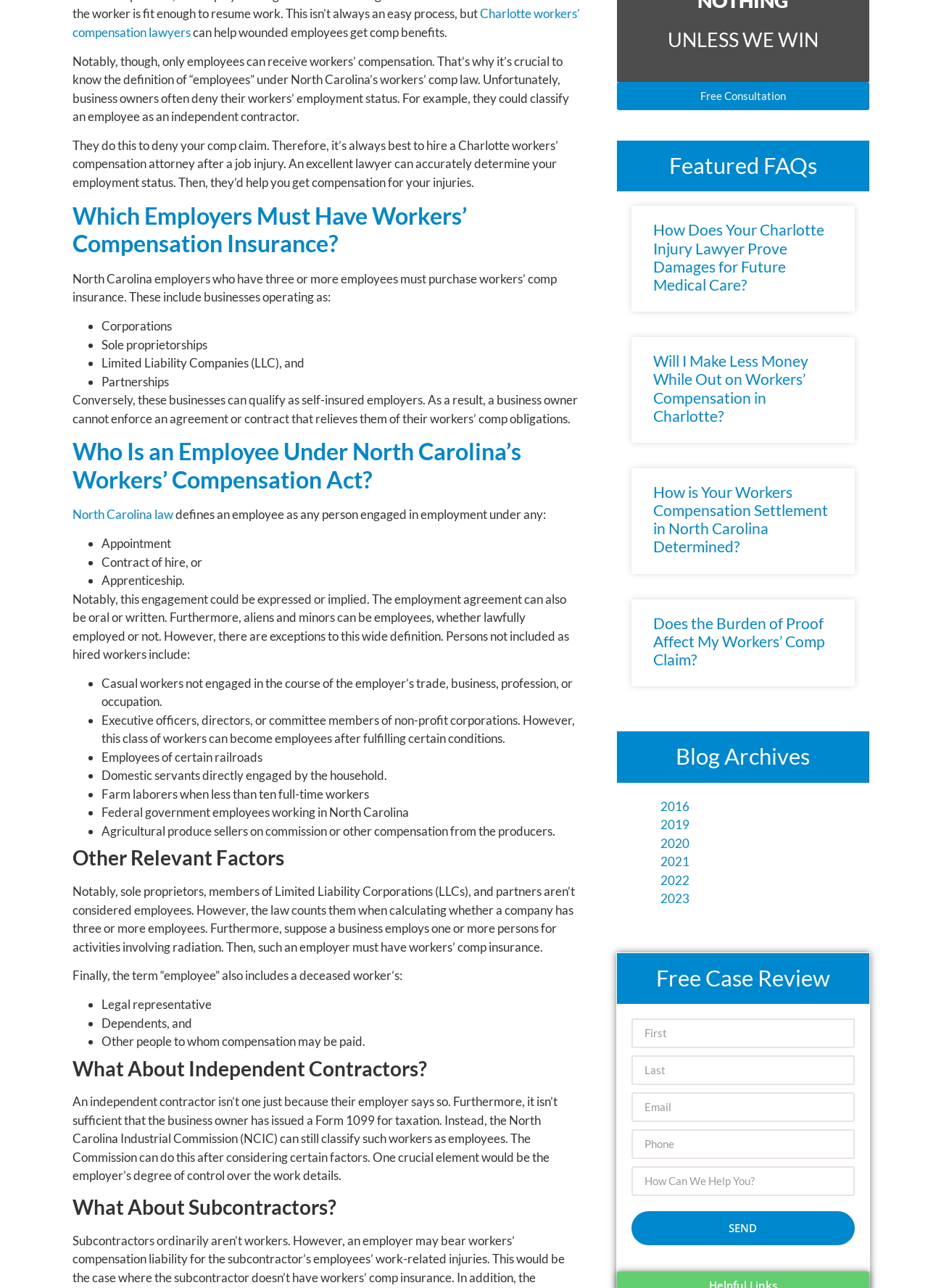Locate the bounding box of the UI element defined by this description: "aria-label="Share on Tumblr"". The coordinates should be given as four float numbers between 0 and 1, formatted as [left, top, right, bottom].

None